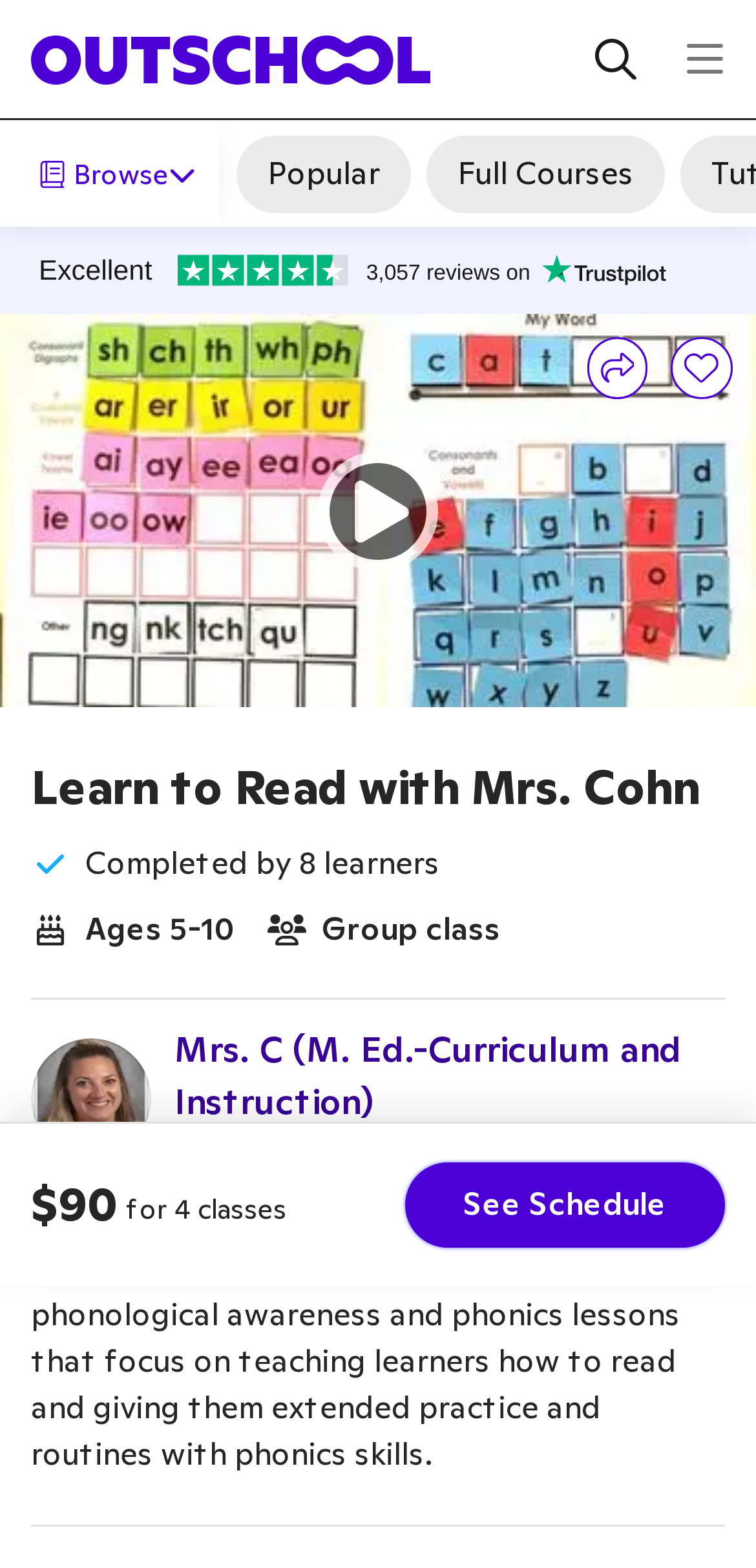Provide a brief response in the form of a single word or phrase:
How many learners have completed this class?

8